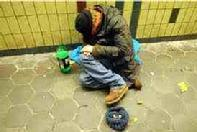What is the dark circular object near the person?
Using the image as a reference, answer with just one word or a short phrase.

A hat or container